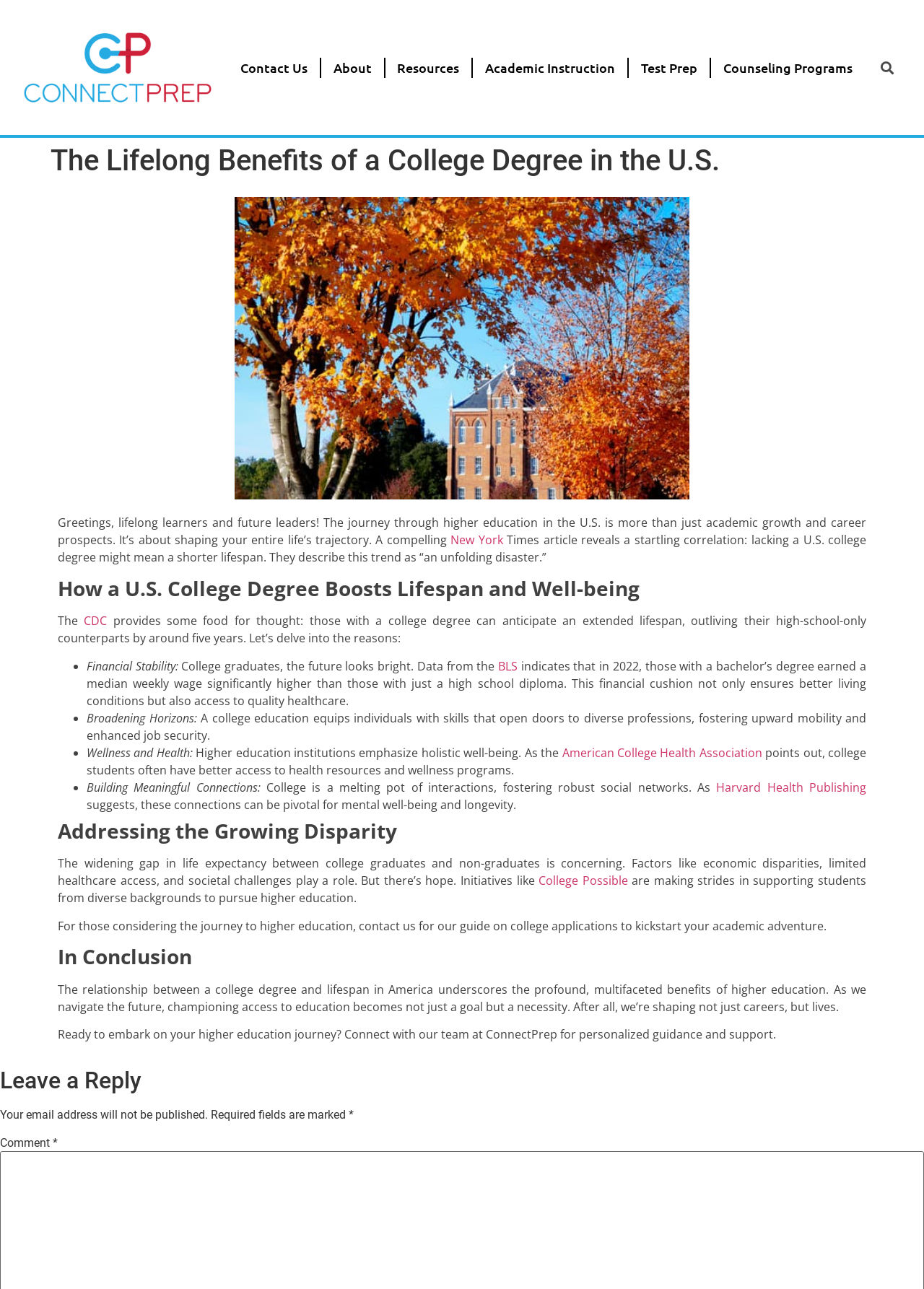What is the main heading of this webpage? Please extract and provide it.

The Lifelong Benefits of a College Degree in the U.S.